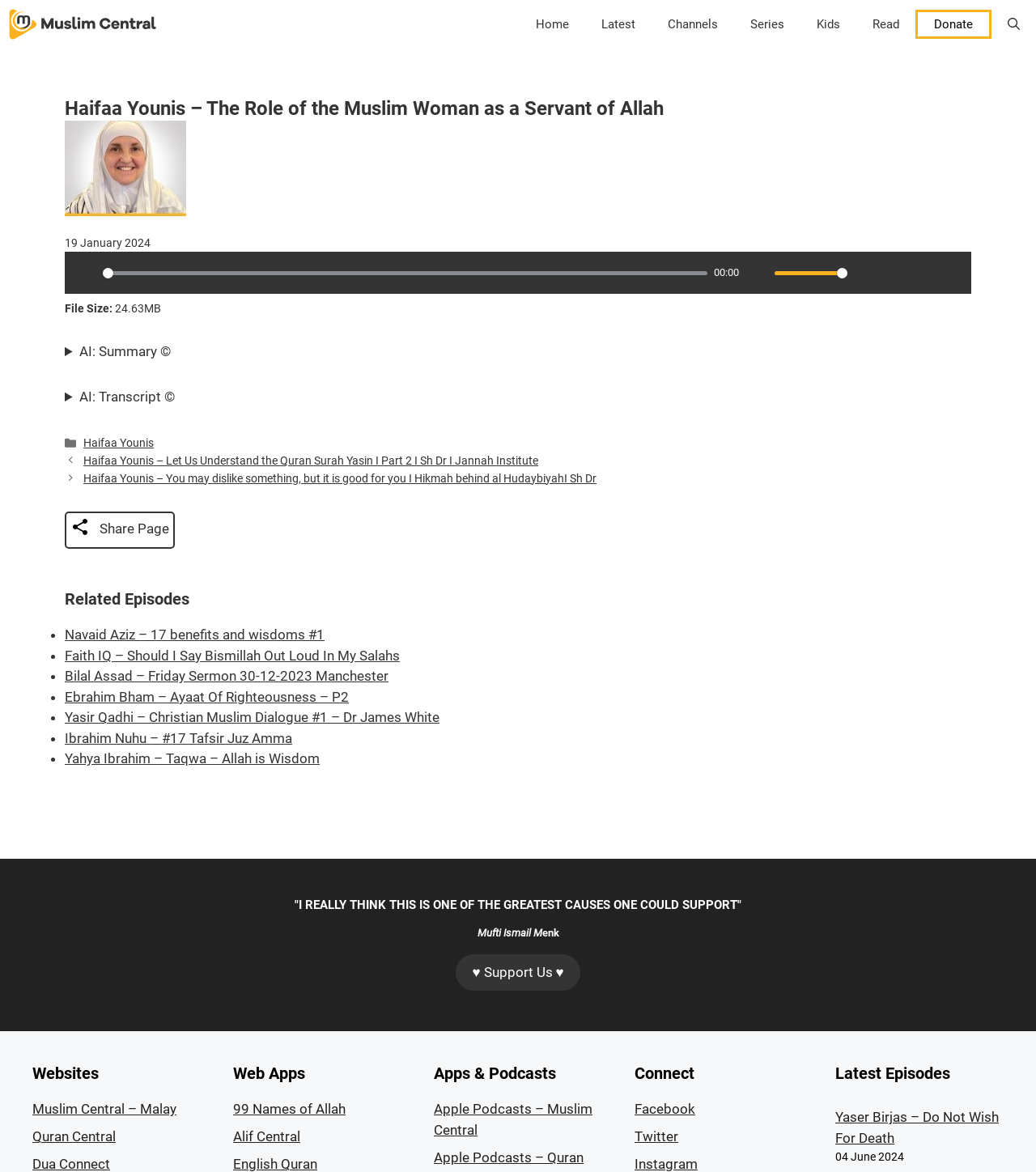Who is the speaker in the audio lecture?
Refer to the image and give a detailed answer to the query.

The speaker in the audio lecture is Haifaa Younis, as indicated by the heading 'Haifaa Younis – The Role of the Muslim Woman as a Servant of Allah' and the image of Haifaa Younis next to it.